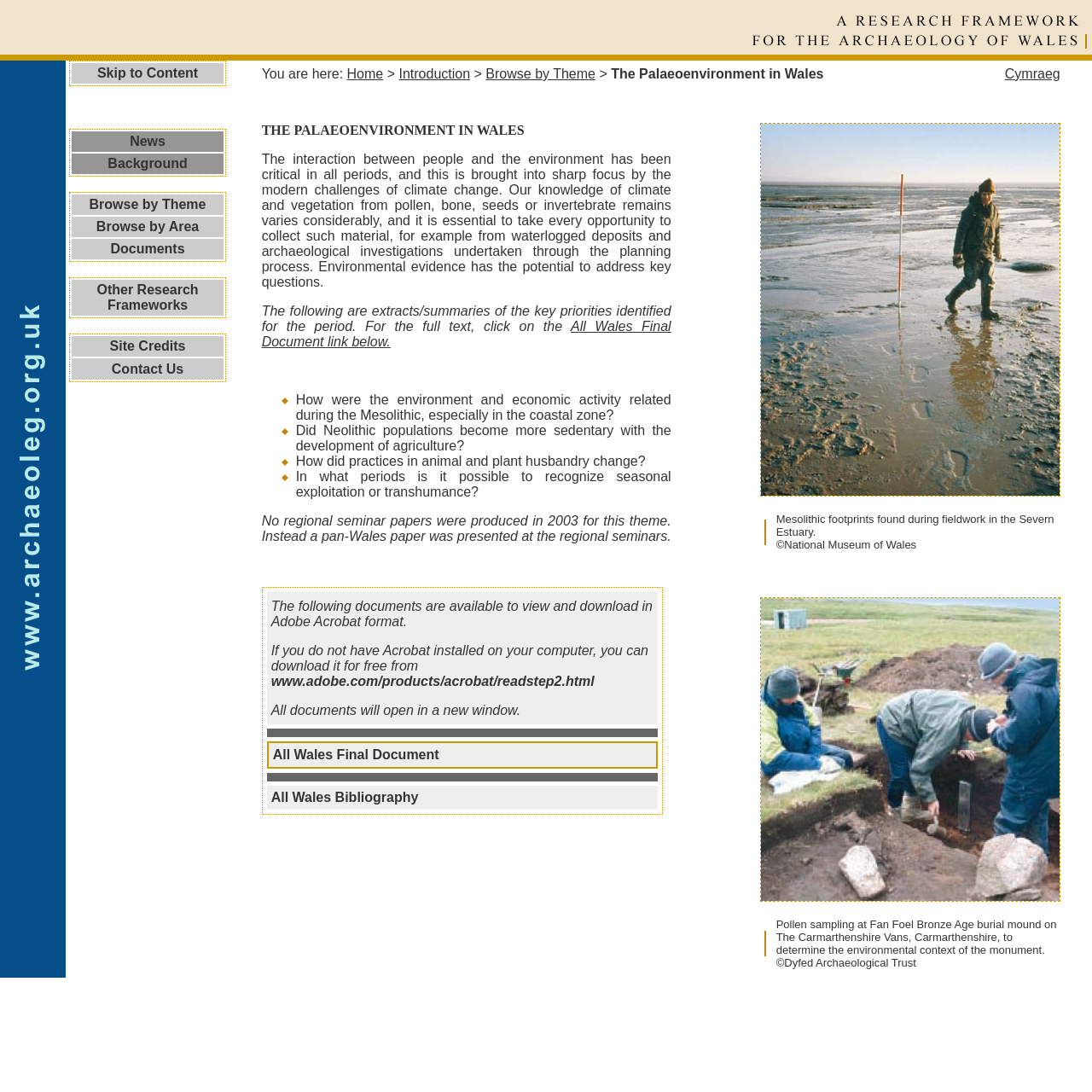Show the bounding box coordinates of the region that should be clicked to follow the instruction: "Check the 'Site Credits'."

[0.1, 0.31, 0.17, 0.323]